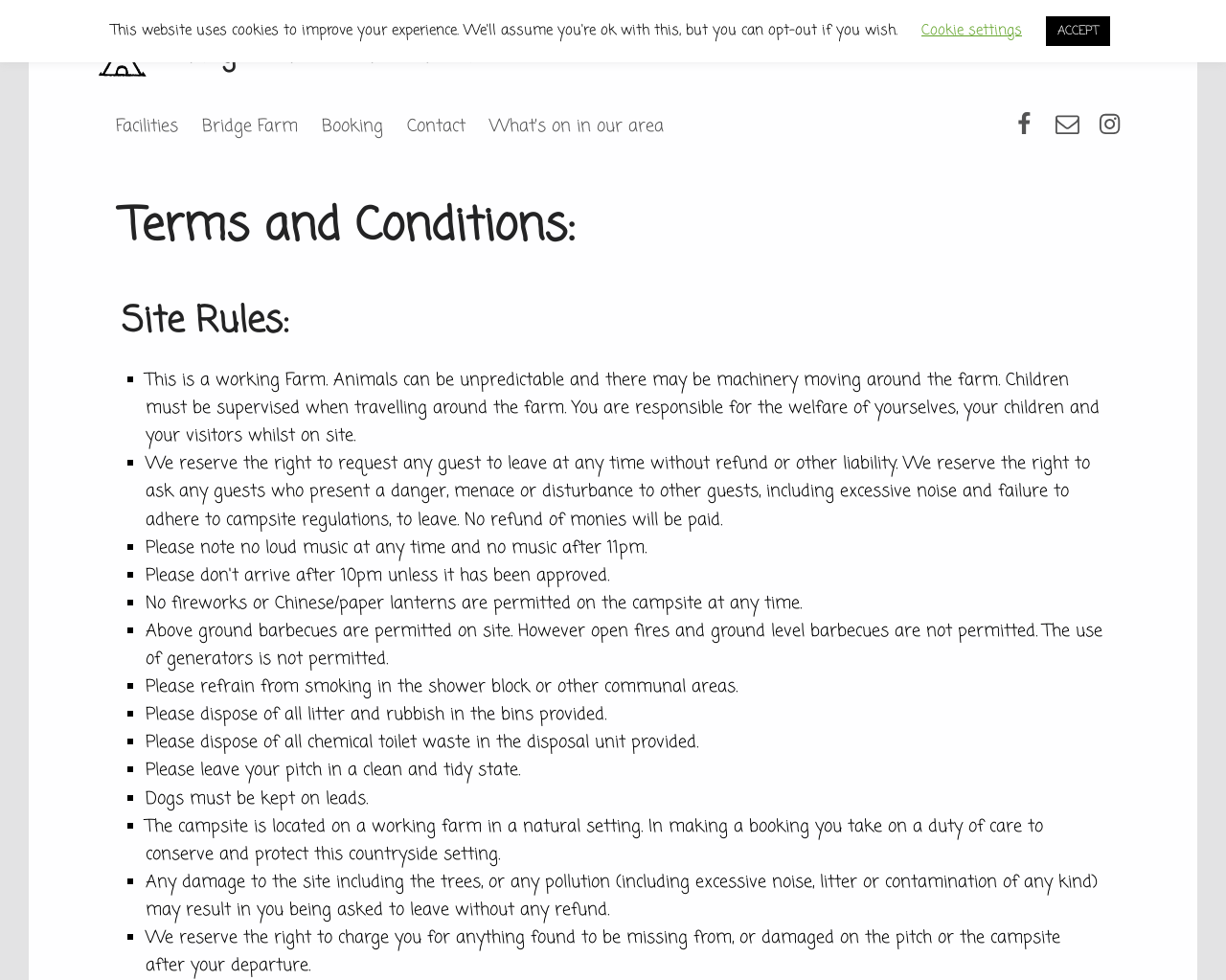Could you provide the bounding box coordinates for the portion of the screen to click to complete this instruction: "Check Terms and Conditions"?

[0.099, 0.206, 0.901, 0.26]